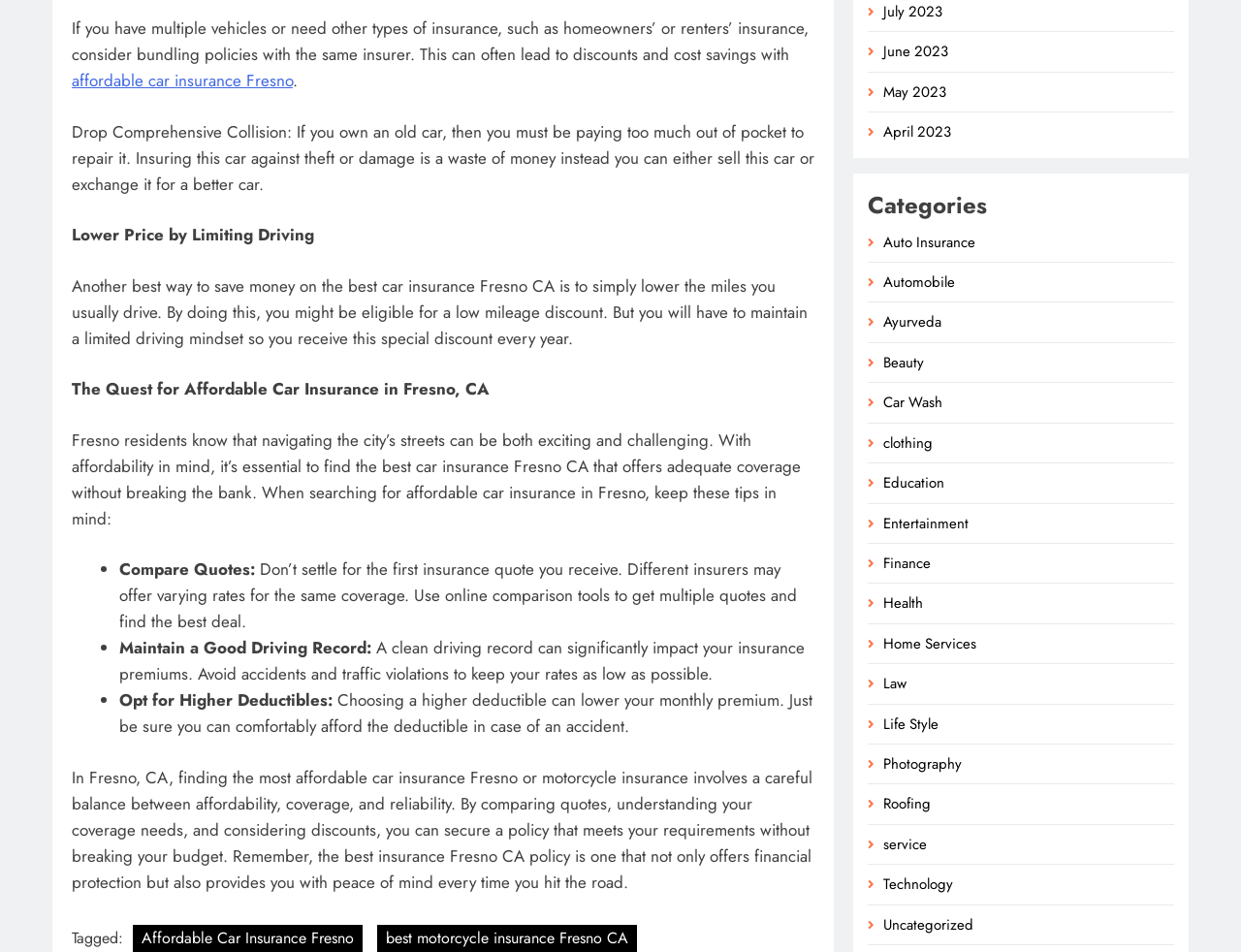Bounding box coordinates must be specified in the format (top-left x, top-left y, bottom-right x, bottom-right y). All values should be floating point numbers between 0 and 1. What are the bounding box coordinates of the UI element described as: Law

[0.712, 0.707, 0.731, 0.729]